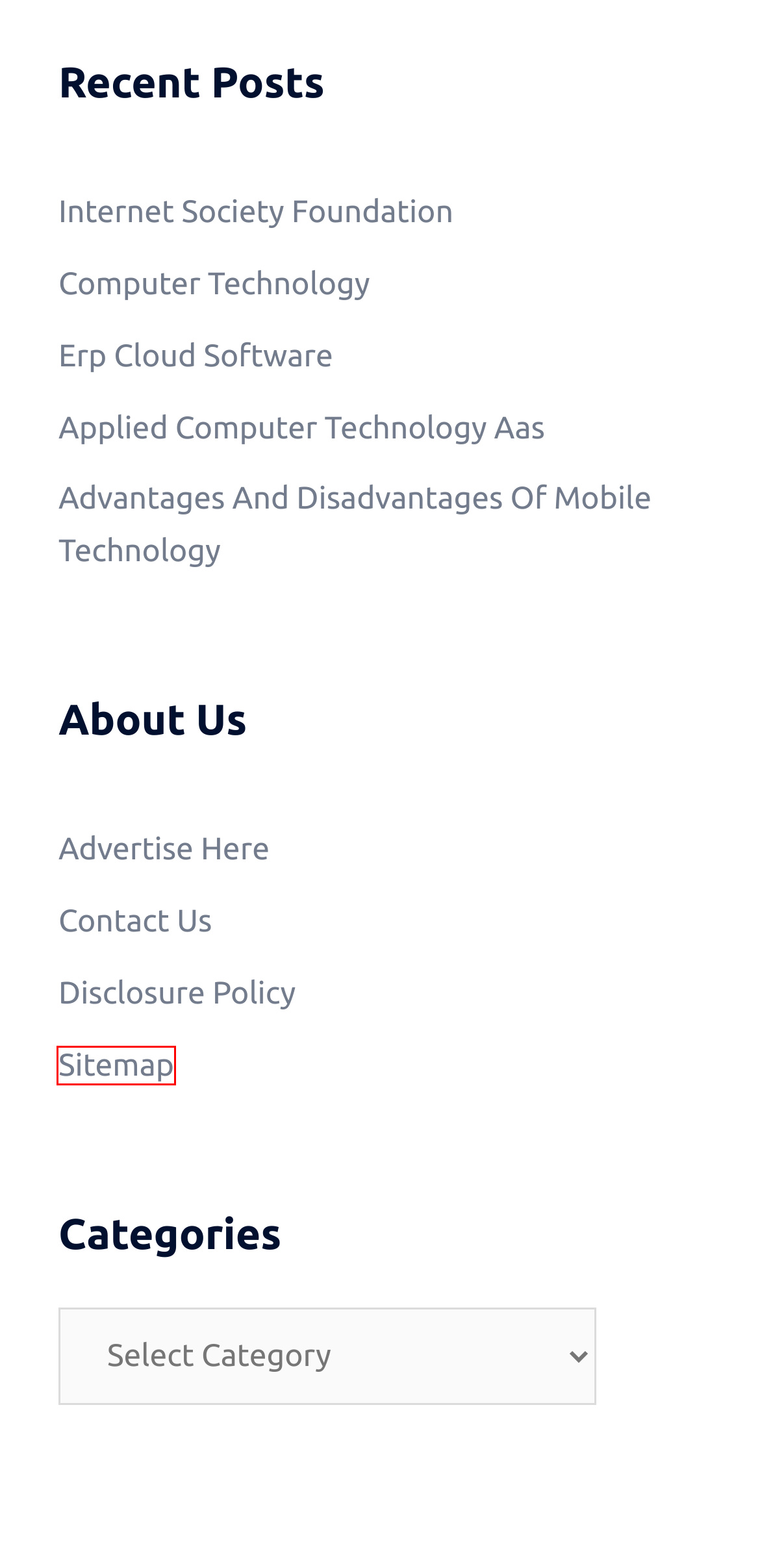Given a webpage screenshot with a UI element marked by a red bounding box, choose the description that best corresponds to the new webpage that will appear after clicking the element. The candidates are:
A. Disclosure Policy - Technology
B. Erp Cloud Software - Technology
C. Advantages And Disadvantages Of Mobile Technology - Technology
D. Computer Technology - Technology
E. Internet Society Foundation - Technology
F. Sitemap - Technology
G. Applied Computer Technology Aas - Technology
H. Advertise Here - Technology

F